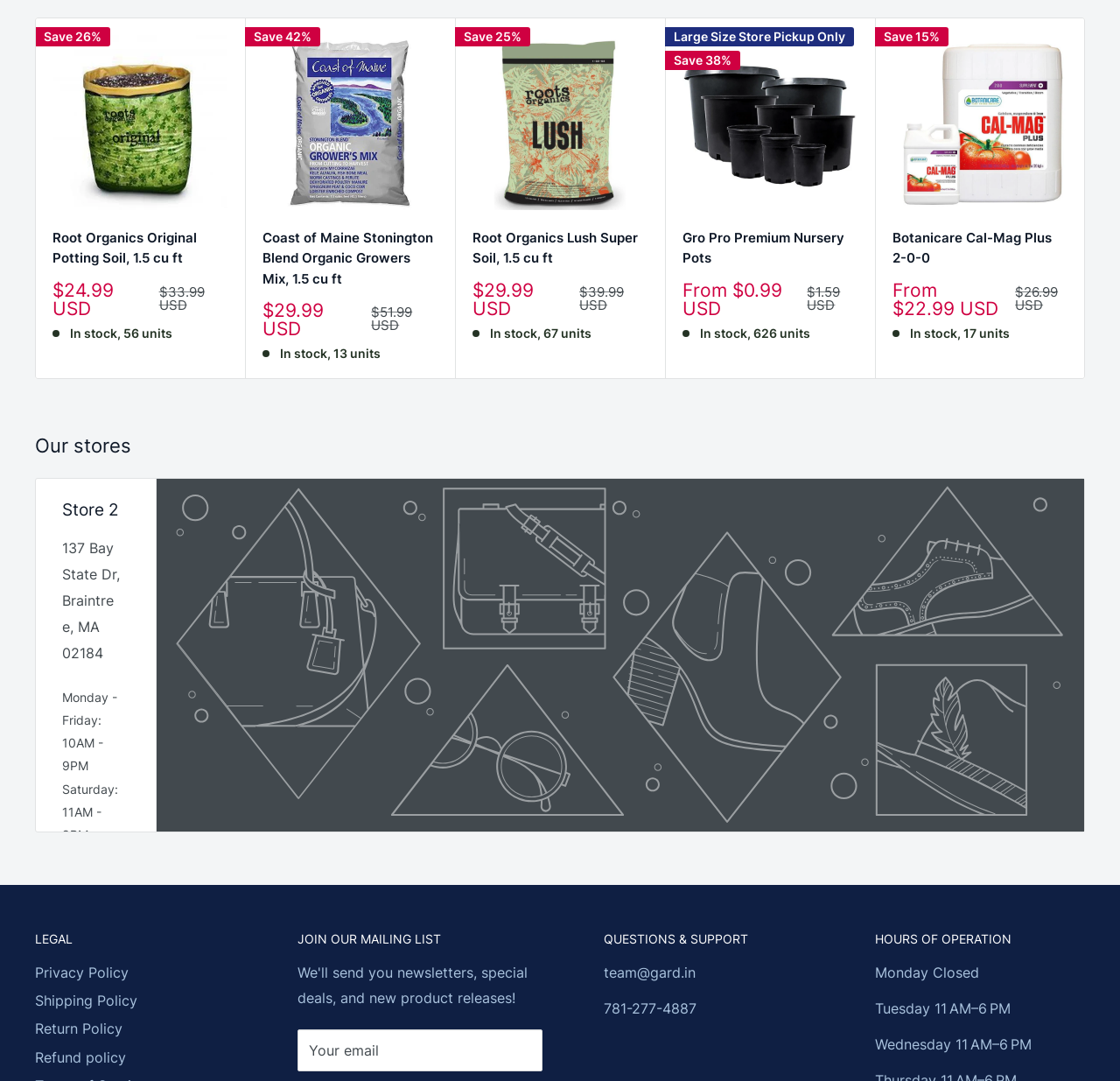Find the bounding box coordinates of the clickable region needed to perform the following instruction: "Contact the support team". The coordinates should be provided as four float numbers between 0 and 1, i.e., [left, top, right, bottom].

[0.539, 0.891, 0.621, 0.907]